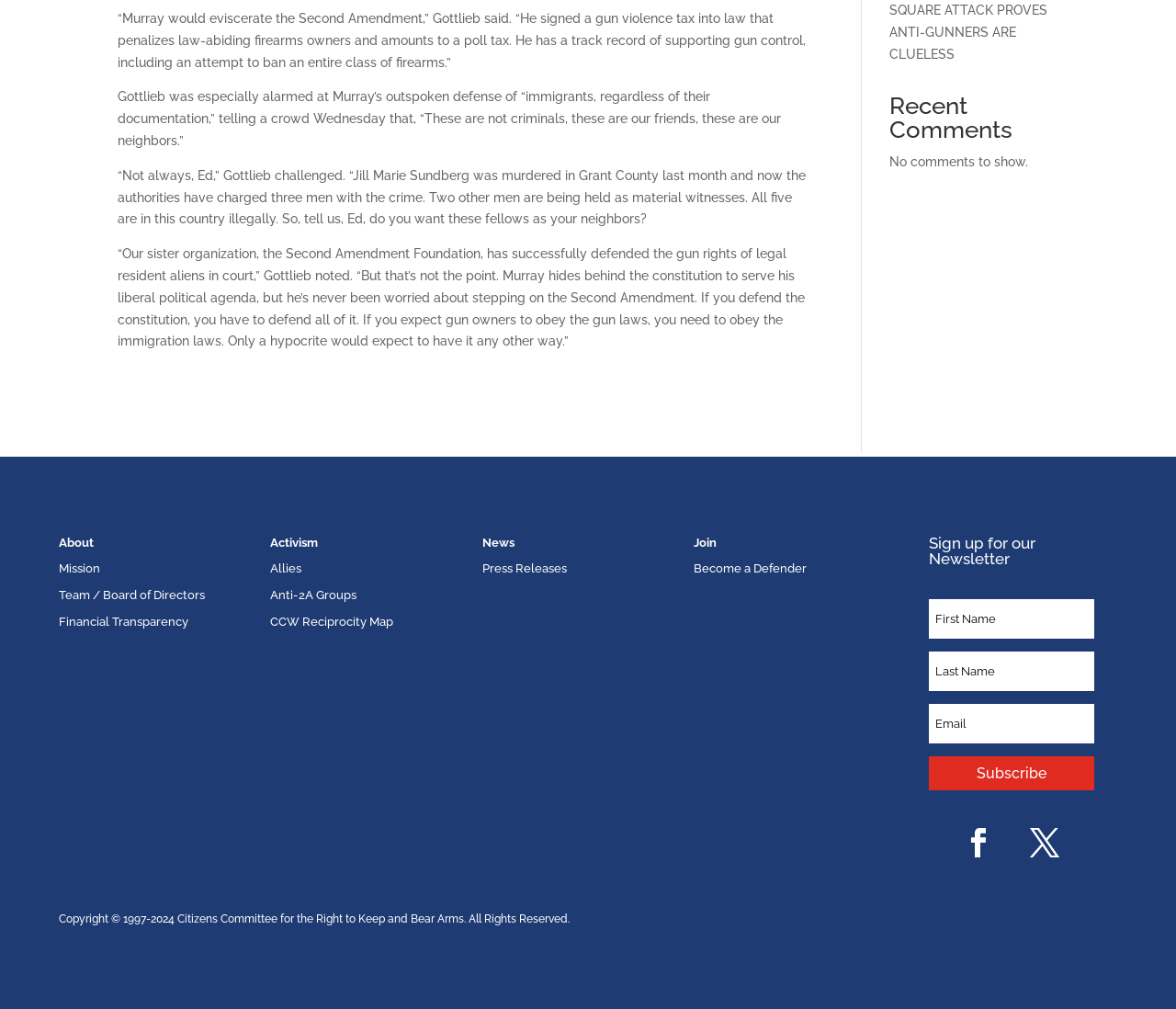From the given element description: "Subscribe", find the bounding box for the UI element. Provide the coordinates as four float numbers between 0 and 1, in the order [left, top, right, bottom].

[0.79, 0.749, 0.93, 0.783]